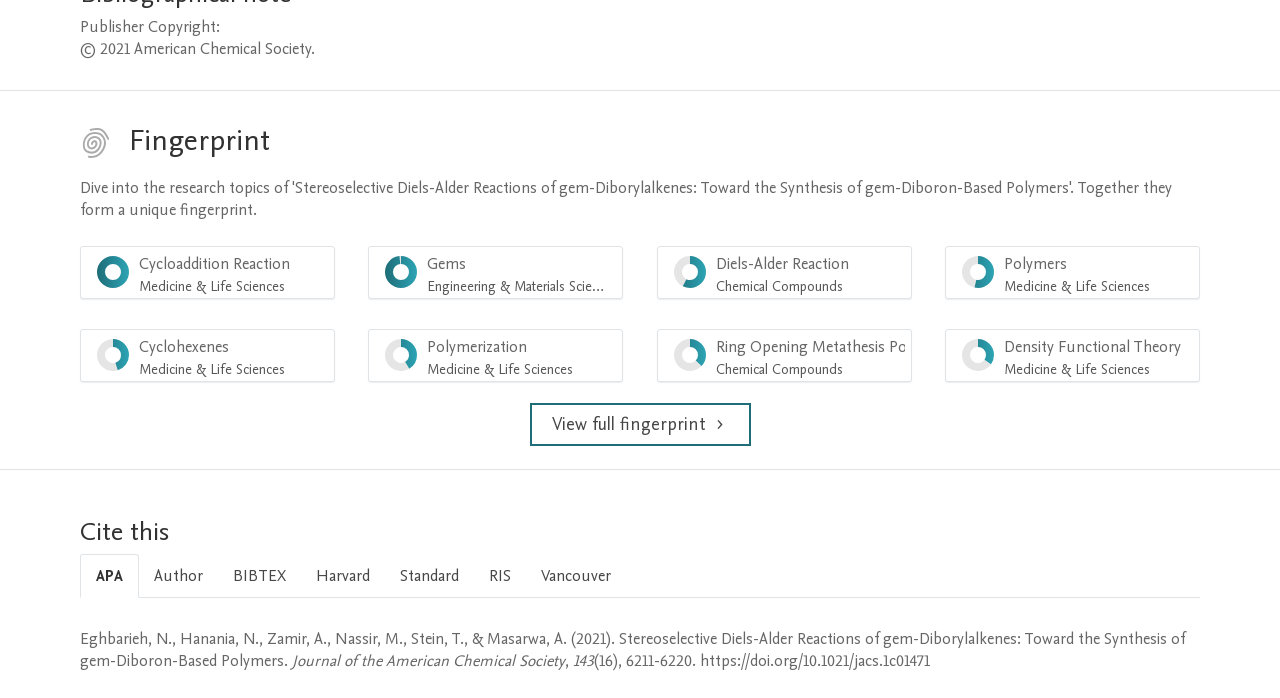Identify and provide the bounding box coordinates of the UI element described: "View full fingerprint". The coordinates should be formatted as [left, top, right, bottom], with each number being a float between 0 and 1.

[0.414, 0.577, 0.586, 0.639]